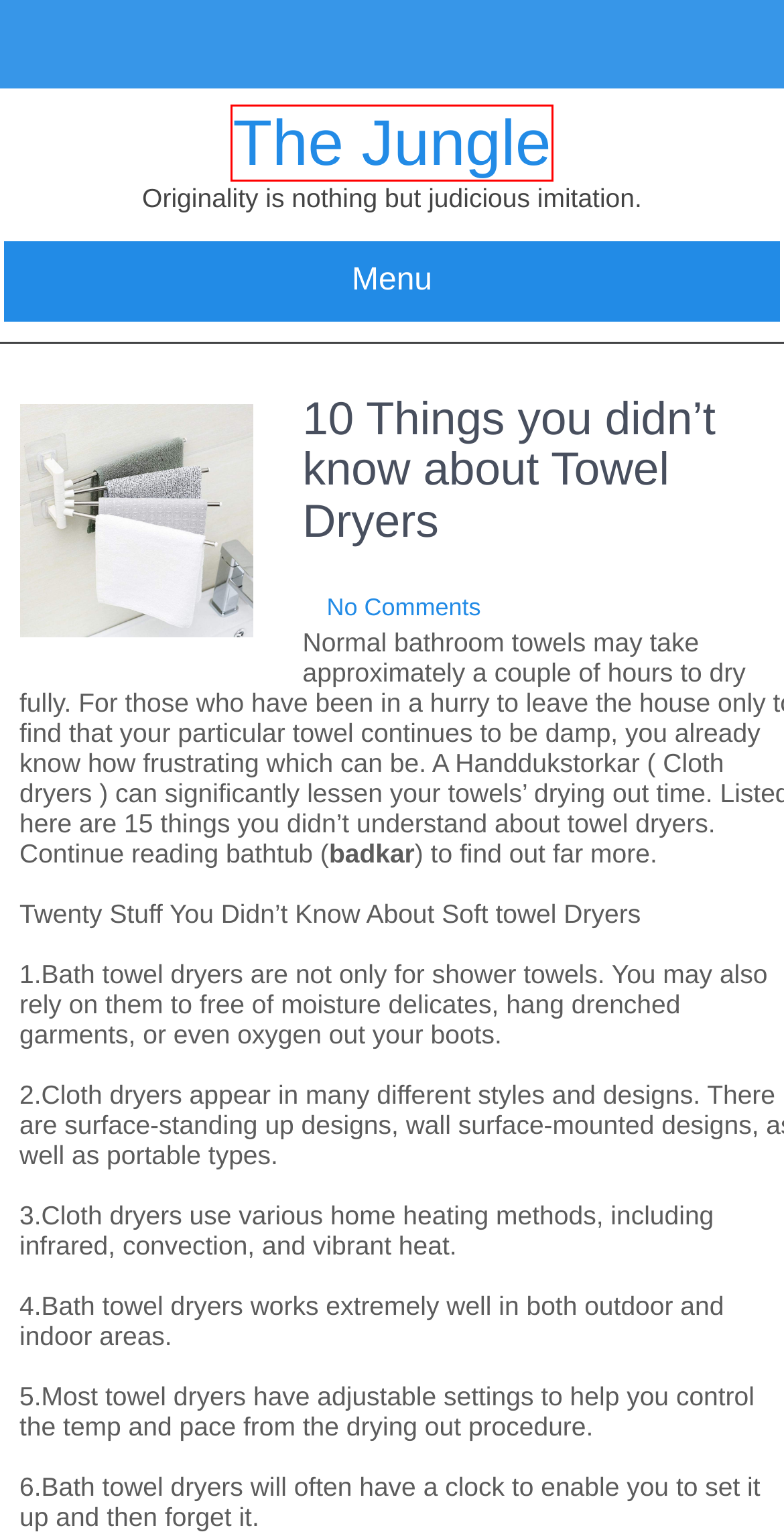You are provided with a screenshot of a webpage containing a red rectangle bounding box. Identify the webpage description that best matches the new webpage after the element in the bounding box is clicked. Here are the potential descriptions:
A. Exploring Niche Edits: Enhancing Your Website’s Visibility – The Jungle
B. General – The Jungle
C. Law – The Jungle
D. Envigado FC: Rising Stars of Colombian Football – The Jungle
E. rail – The Jungle
F. towel – The Jungle
G. How marijuana helps in curing some disease? – The Jungle
H. The Jungle – Originality is nothing but judicious imitation.

H